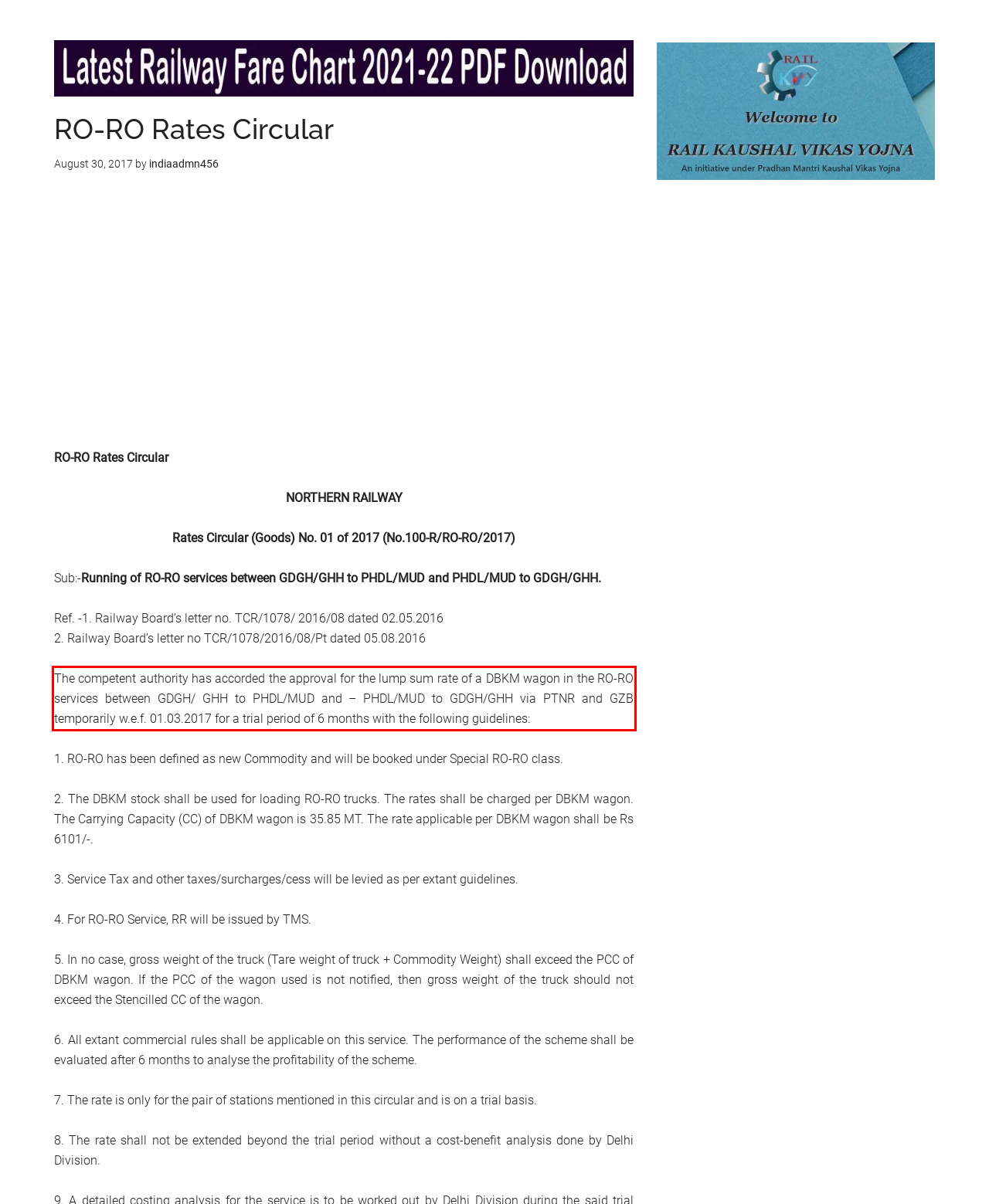Perform OCR on the text inside the red-bordered box in the provided screenshot and output the content.

The competent authority has accorded the approval for the lump sum rate of a DBKM wagon in the RO-RO services between GDGH/ GHH to PHDL/MUD and – PHDL/MUD to GDGH/GHH via PTNR and GZB temporarily w.e.f. 01.03.2017 for a trial period of 6 months with the following guidelines: